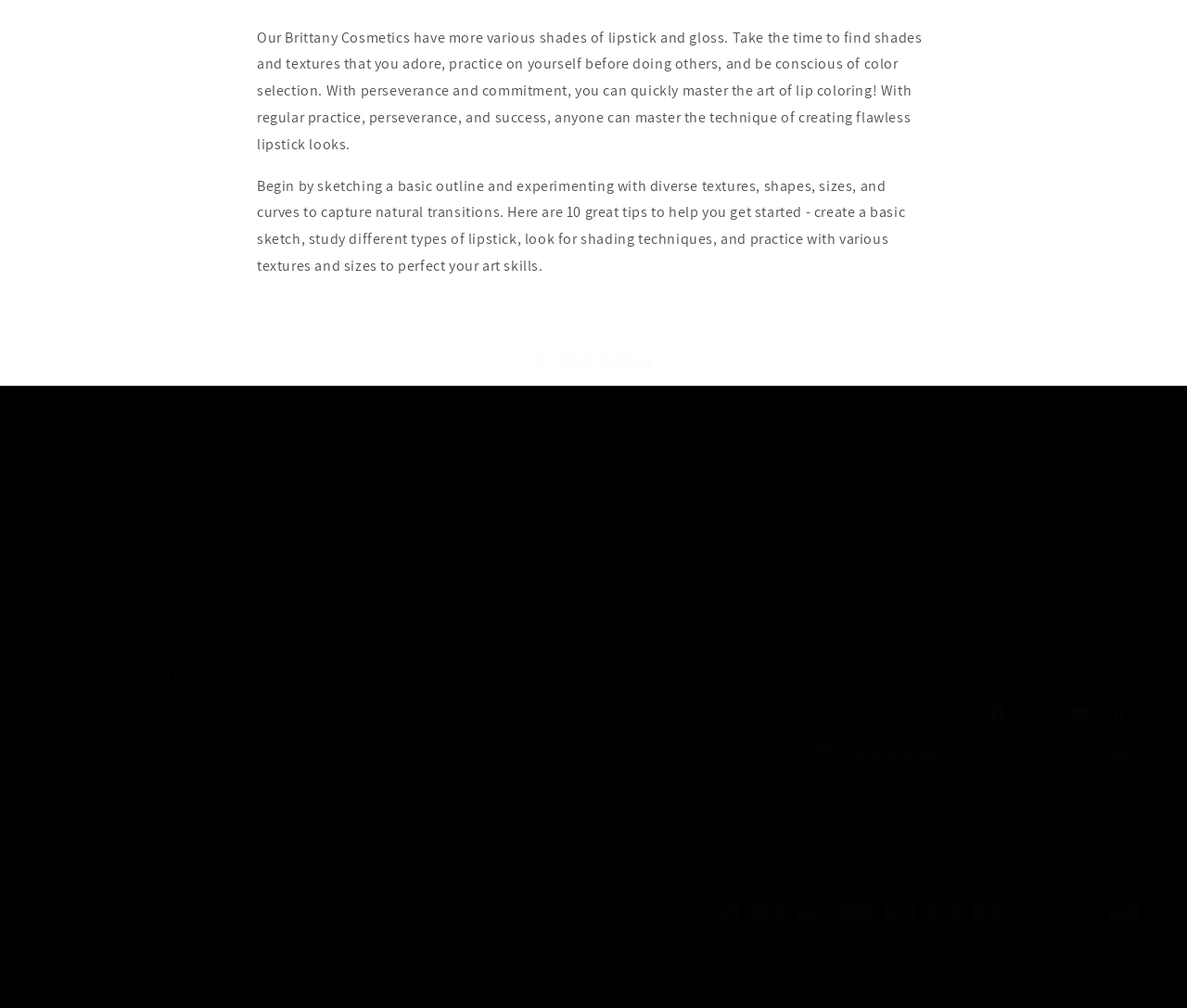Given the description "400 Wisconsin State Trail", determine the bounding box of the corresponding UI element.

None